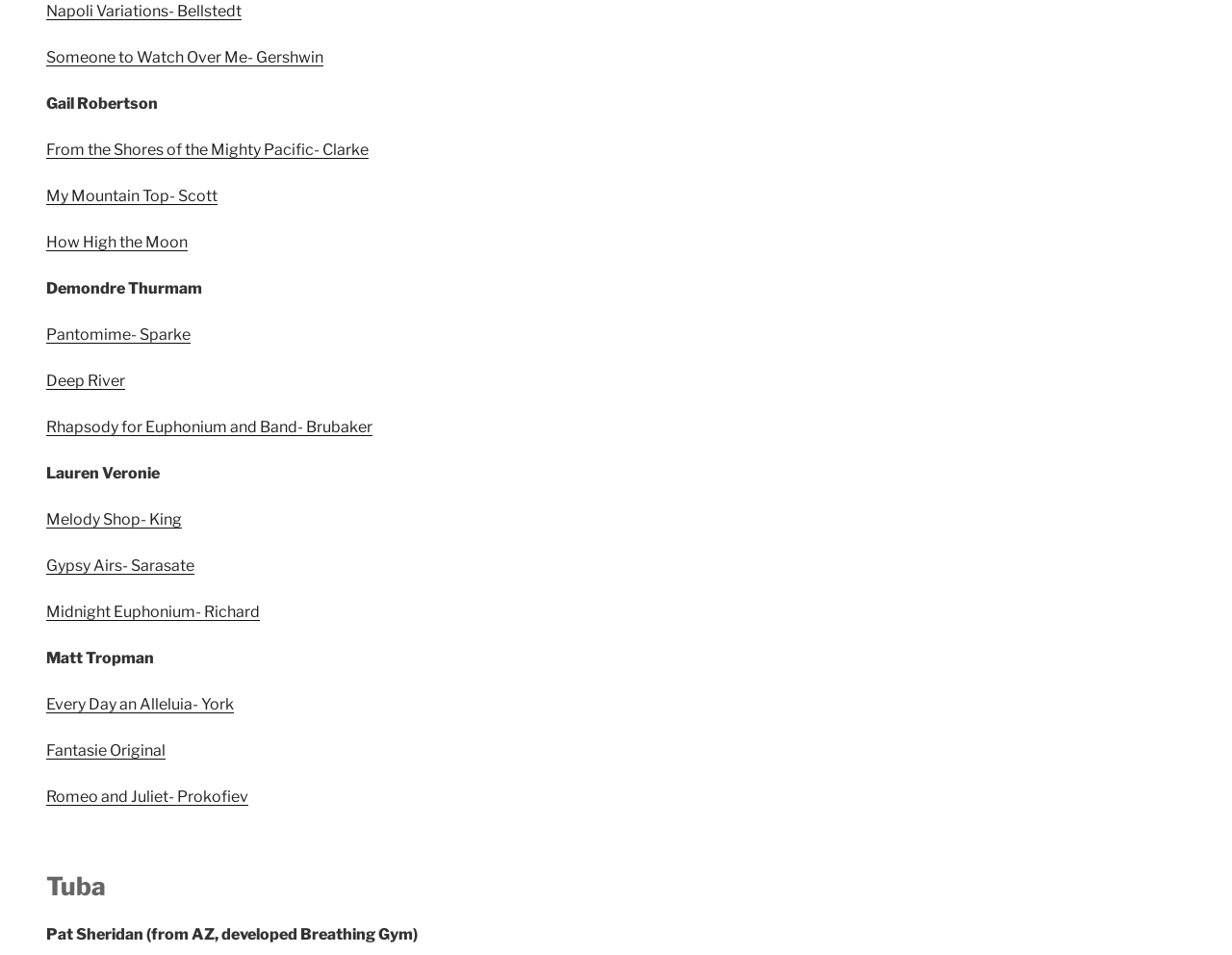Highlight the bounding box coordinates of the region I should click on to meet the following instruction: "Open From the Shores of the Mighty Pacific- Clarke".

[0.038, 0.148, 0.299, 0.167]